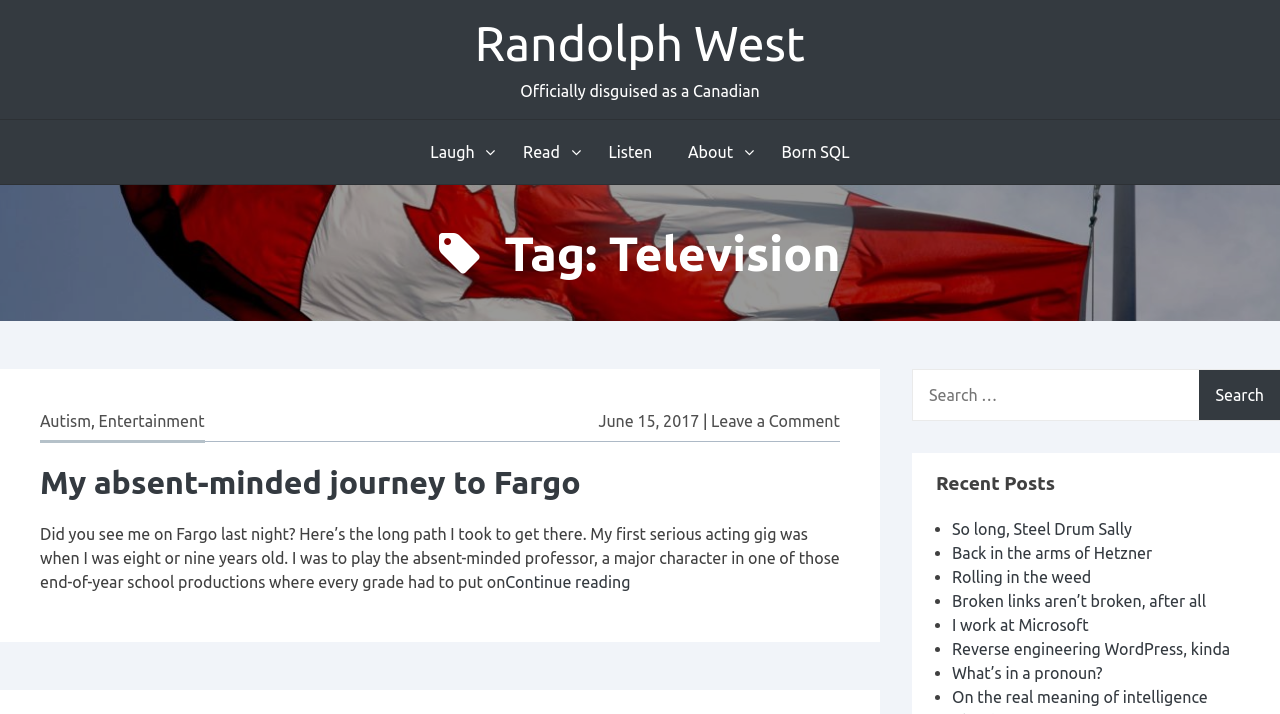What is the title of the first article?
With the help of the image, please provide a detailed response to the question.

The first article on the webpage has a heading that says 'My absent-minded journey to Fargo'. This is likely the title of the article, and it appears to be a personal story or anecdote about the author's experience.